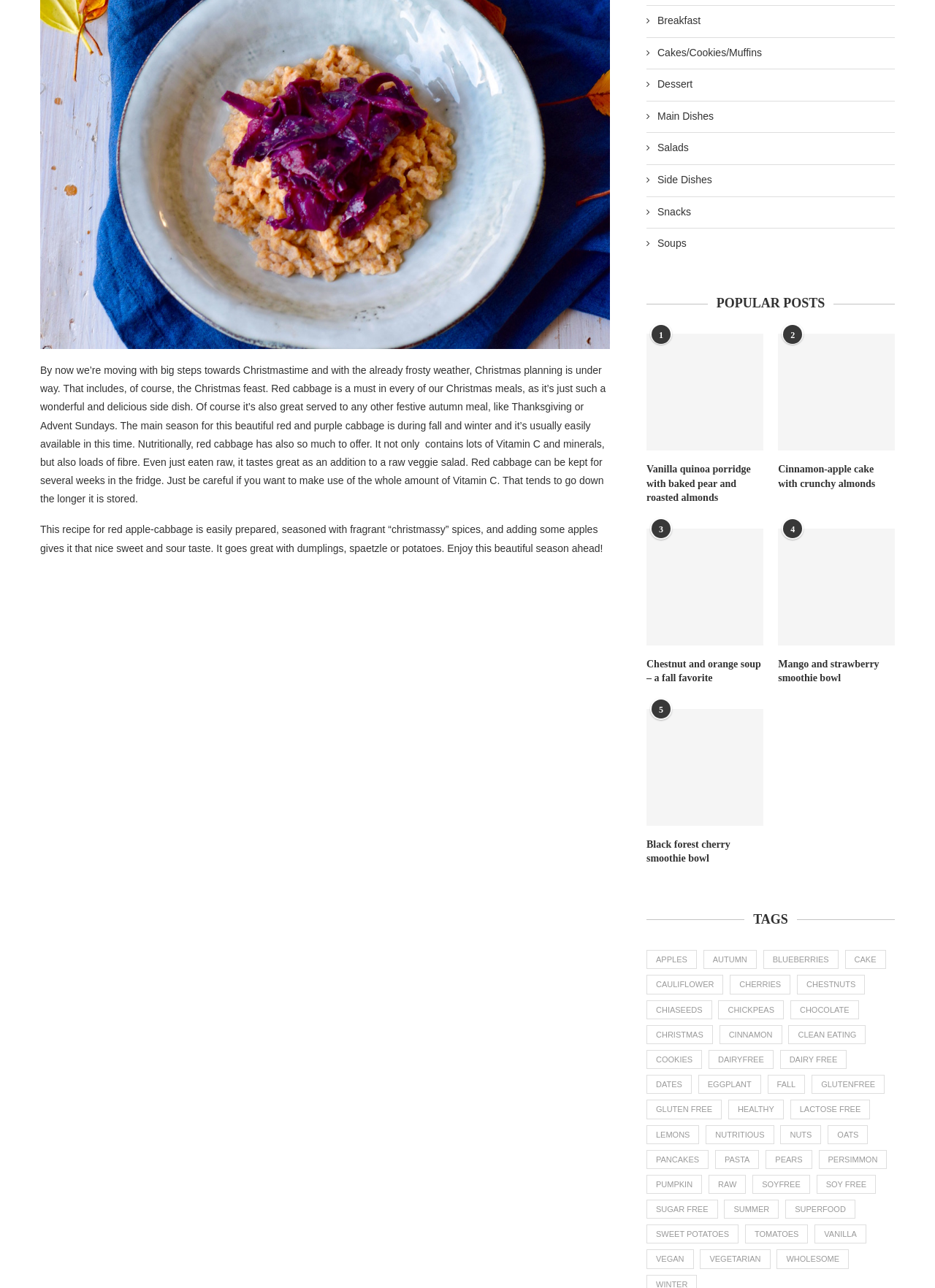Locate the bounding box coordinates of the element's region that should be clicked to carry out the following instruction: "View the 'Vanilla quinoa porridge with baked pear and roasted almonds' post". The coordinates need to be four float numbers between 0 and 1, i.e., [left, top, right, bottom].

[0.691, 0.259, 0.816, 0.35]